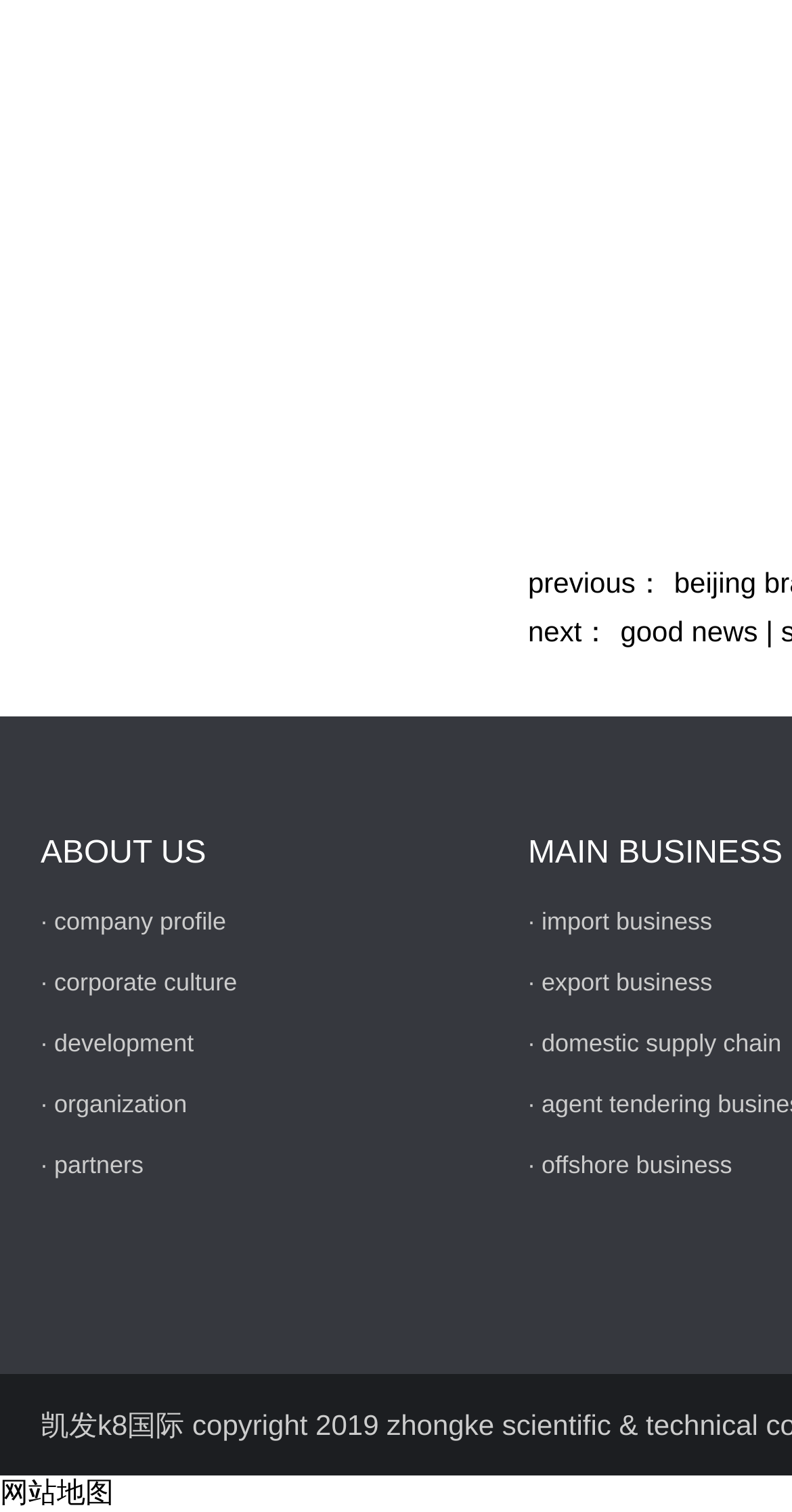Please locate the clickable area by providing the bounding box coordinates to follow this instruction: "learn about corporate culture".

[0.068, 0.64, 0.299, 0.659]